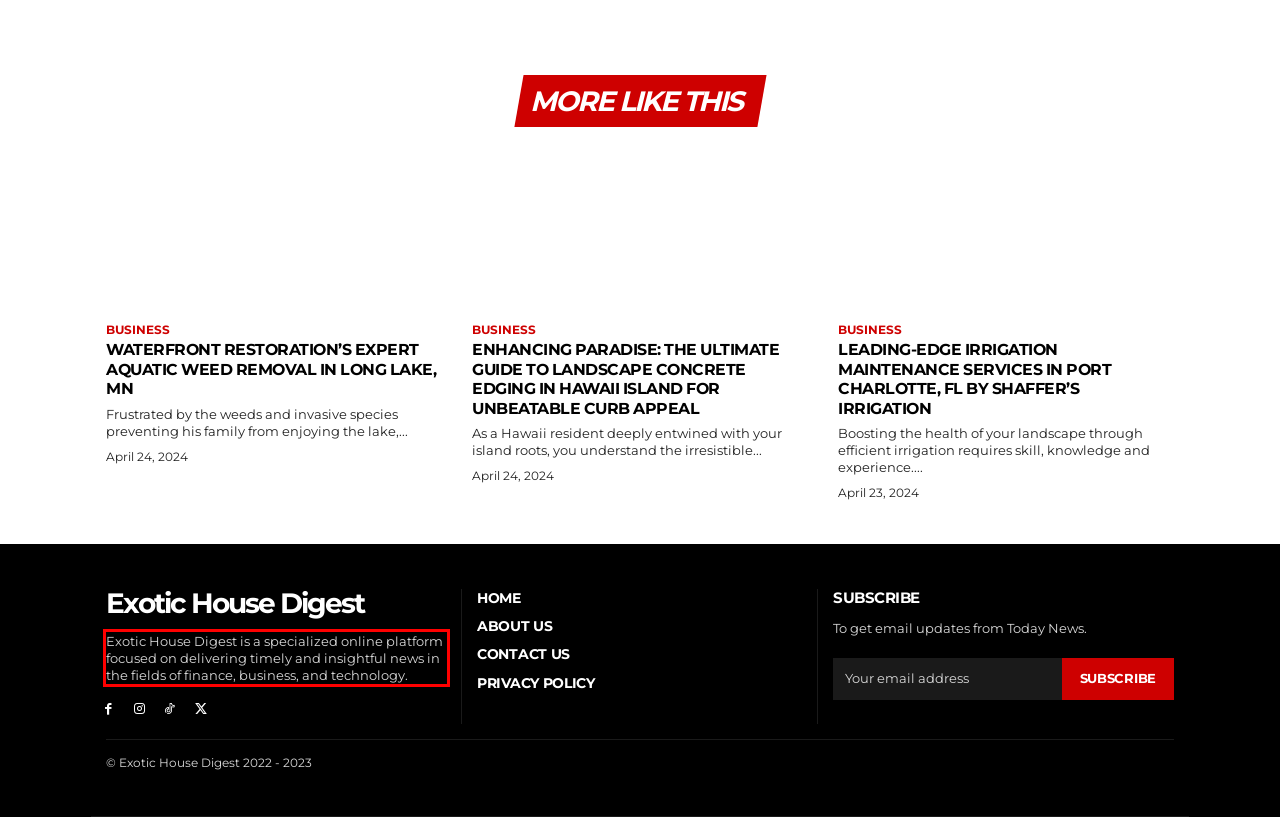Please look at the webpage screenshot and extract the text enclosed by the red bounding box.

Exotic House Digest is a specialized online platform focused on delivering timely and insightful news in the fields of finance, business, and technology.